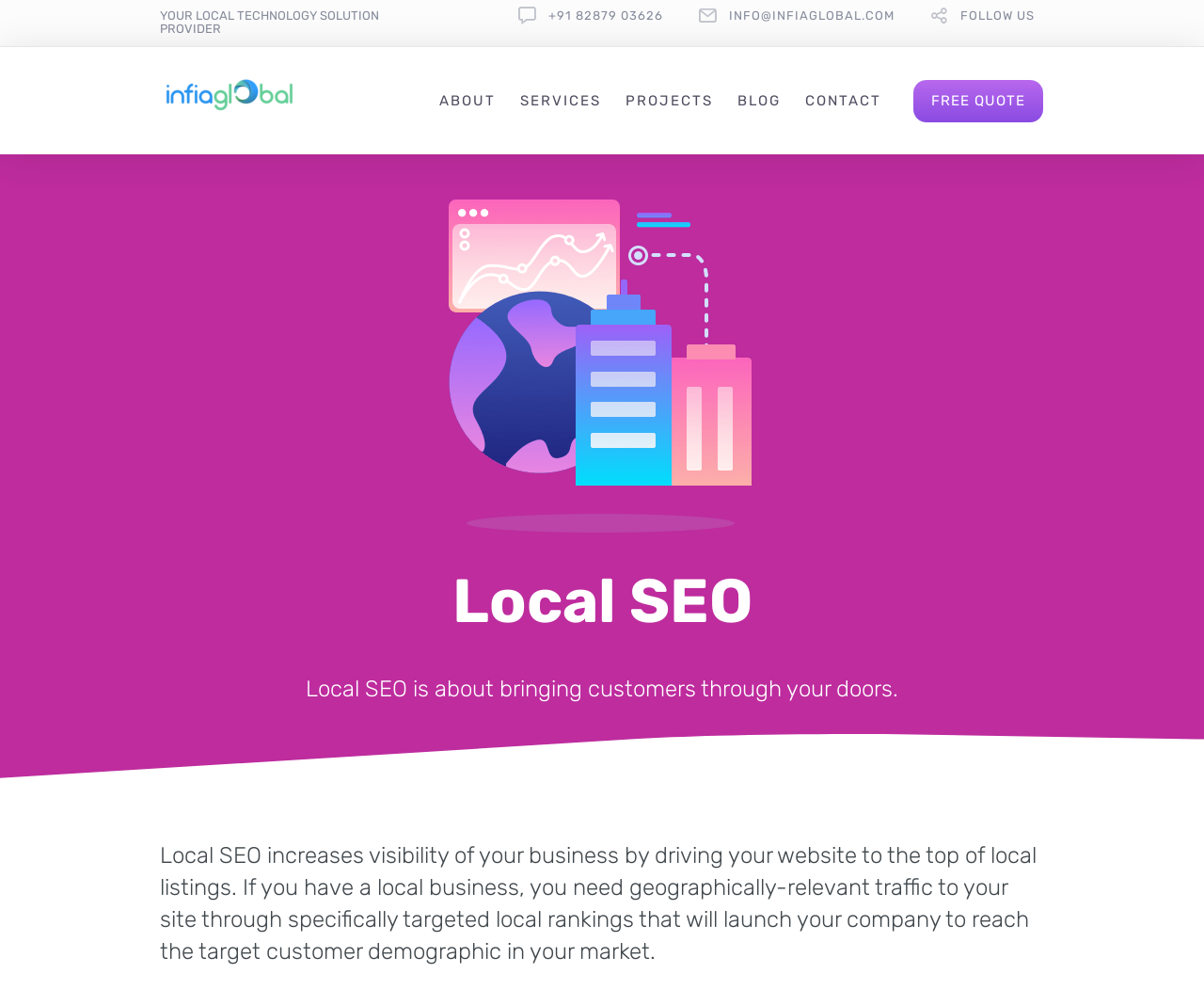Locate the bounding box coordinates of the area to click to fulfill this instruction: "Learn about local SEO". The bounding box should be presented as four float numbers between 0 and 1, in the order [left, top, right, bottom].

[0.18, 0.574, 0.82, 0.641]